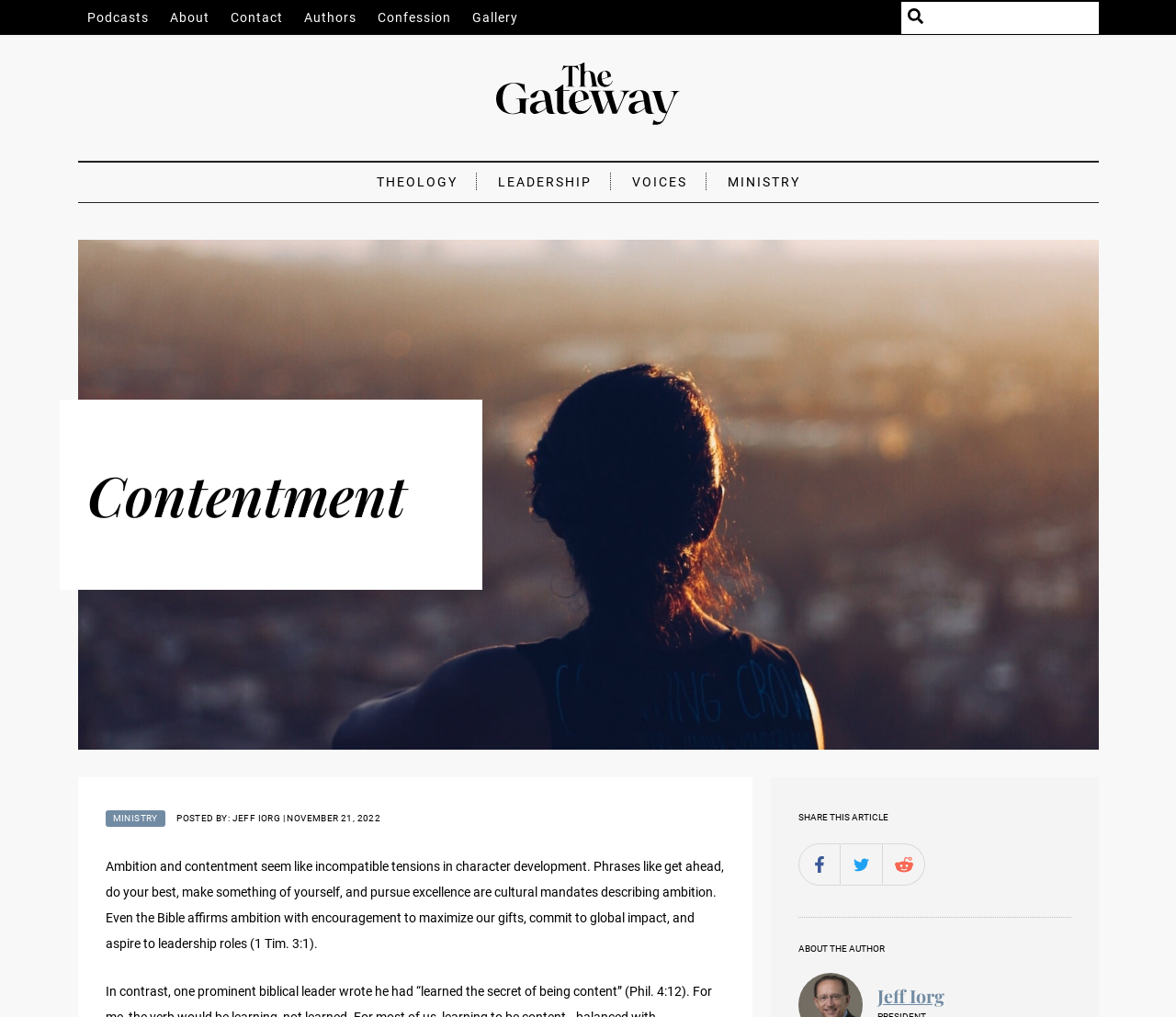Provide an in-depth caption for the contents of the webpage.

The webpage is about contentment, with a focus on Dr. Iorg's article discussing four ways to reinforce contentment in life. At the top, there are several links to different sections of the website, including "Podcasts", "About", "Contact", "Authors", "Confession", and "Gallery". A search bar is located on the top right, with a placeholder text "Search for:".

Below the navigation links, there is a prominent image with the title "The Gateway" and a link to the same. On the left side, there are four links to different categories: "THEOLOGY", "LEADERSHIP", "VOICES", and "MINISTRY".

The main content of the webpage is an article titled "Contentment", which discusses the tension between ambition and contentment in character development. The article is written by Jeff Iorg, as indicated by the text "POSTED BY: JEFF IORG" and a link to his profile. The article text is followed by a section with links to share the article on social media platforms, including Facebook, Twitter, and Reddit.

At the bottom of the page, there is a section "ABOUT THE AUTHOR" with a link to Jeff Iorg's profile. The webpage also features a large background image that spans the entire width of the page.